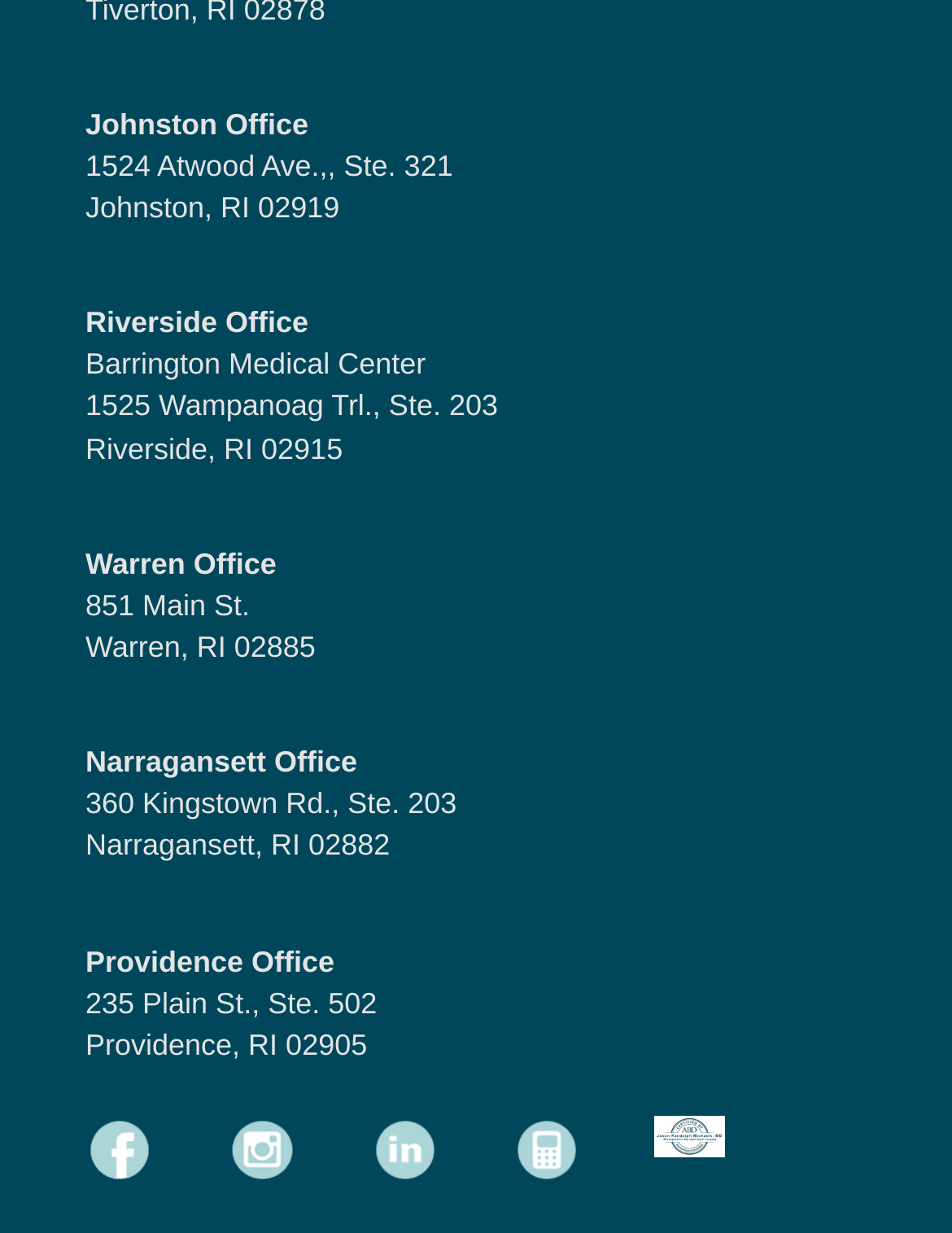Predict the bounding box of the UI element that fits this description: "alt="Facebook"".

[0.09, 0.905, 0.162, 0.961]